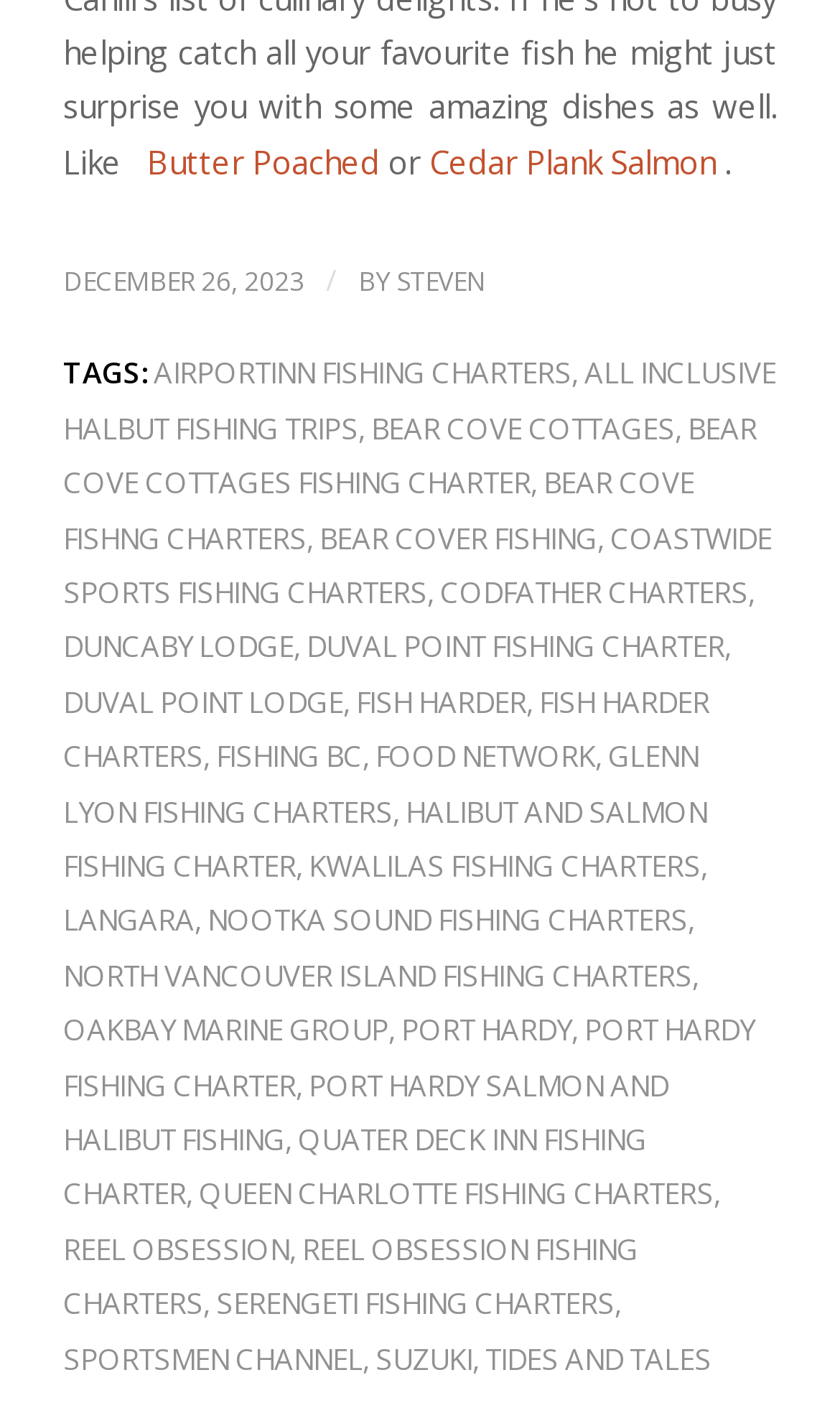Given the description of a UI element: "reel obsession fishing charters", identify the bounding box coordinates of the matching element in the webpage screenshot.

[0.075, 0.876, 0.76, 0.943]